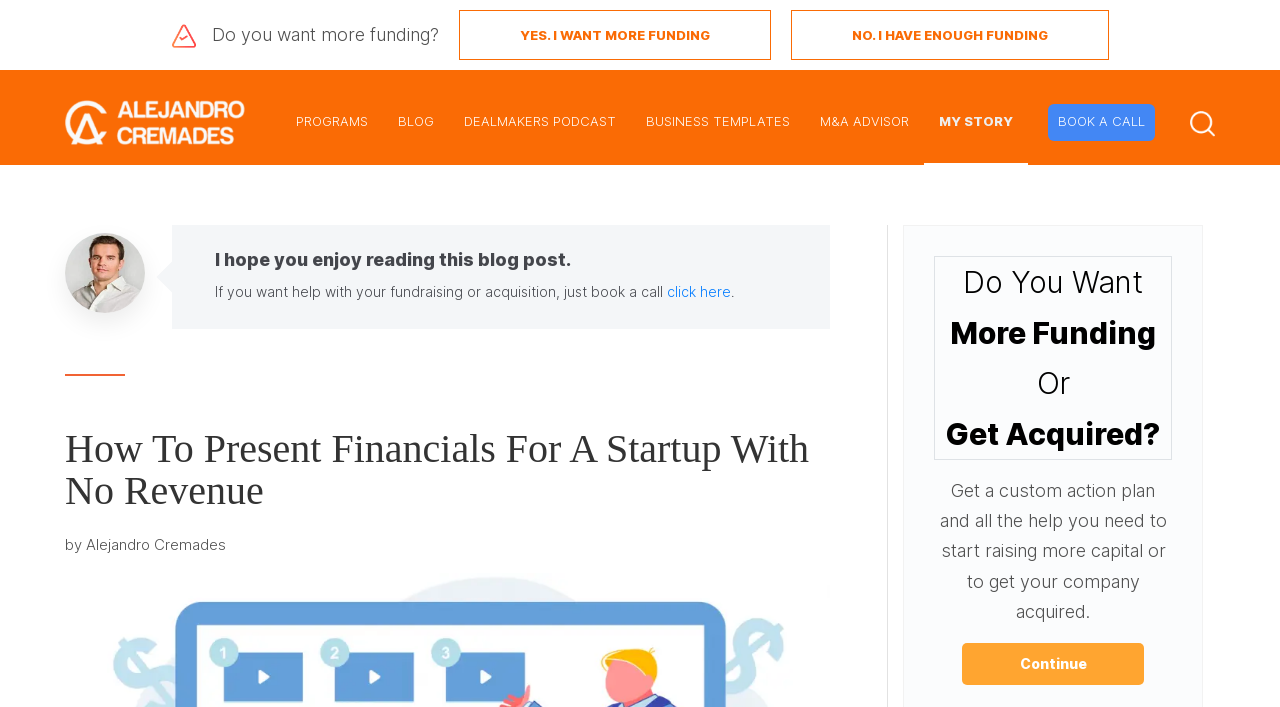Find the bounding box coordinates of the element's region that should be clicked in order to follow the given instruction: "Click on 'YES. I WANT MORE FUNDING'". The coordinates should consist of four float numbers between 0 and 1, i.e., [left, top, right, bottom].

[0.358, 0.014, 0.602, 0.085]